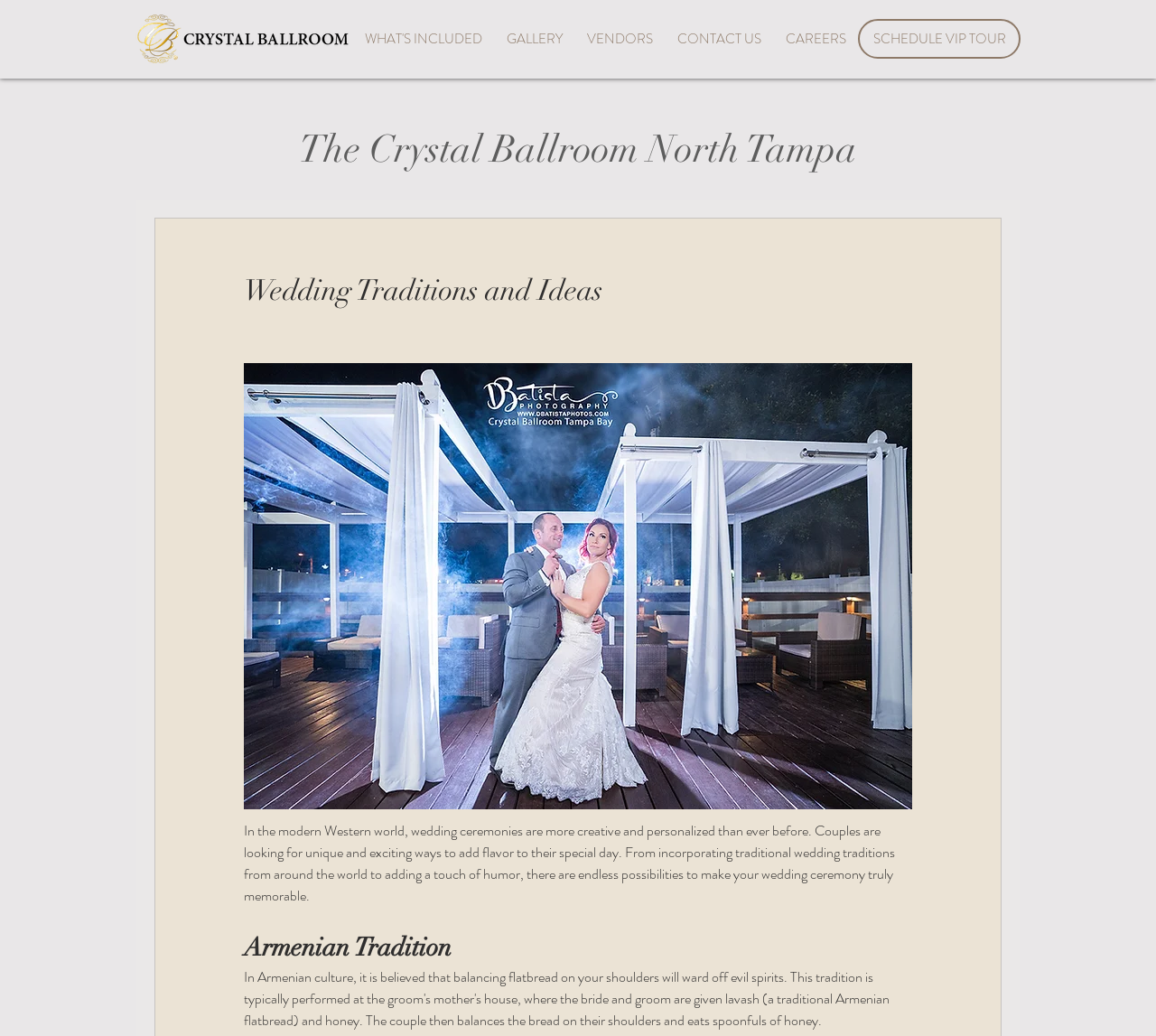What is the Armenian tradition mentioned on the website?
Answer the question with as much detail as you can, using the image as a reference.

I found a heading 'Armenian Tradition' but it does not provide any specific information about what the tradition is, so I couldn't determine the answer.